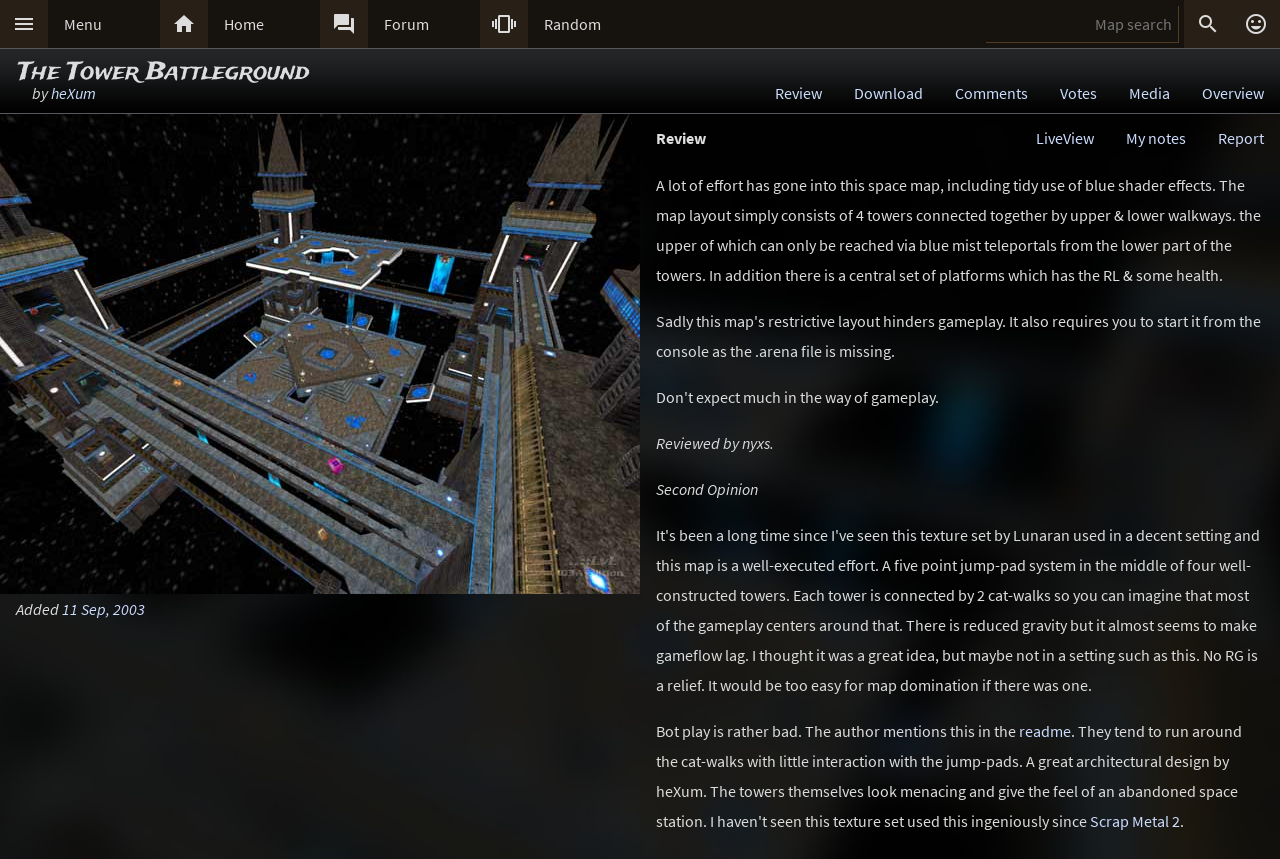Given the element description, predict the bounding box coordinates in the format (top-left x, top-left y, bottom-right x, bottom-right y). Make sure all values are between 0 and 1. Here is the element description: Travel

None